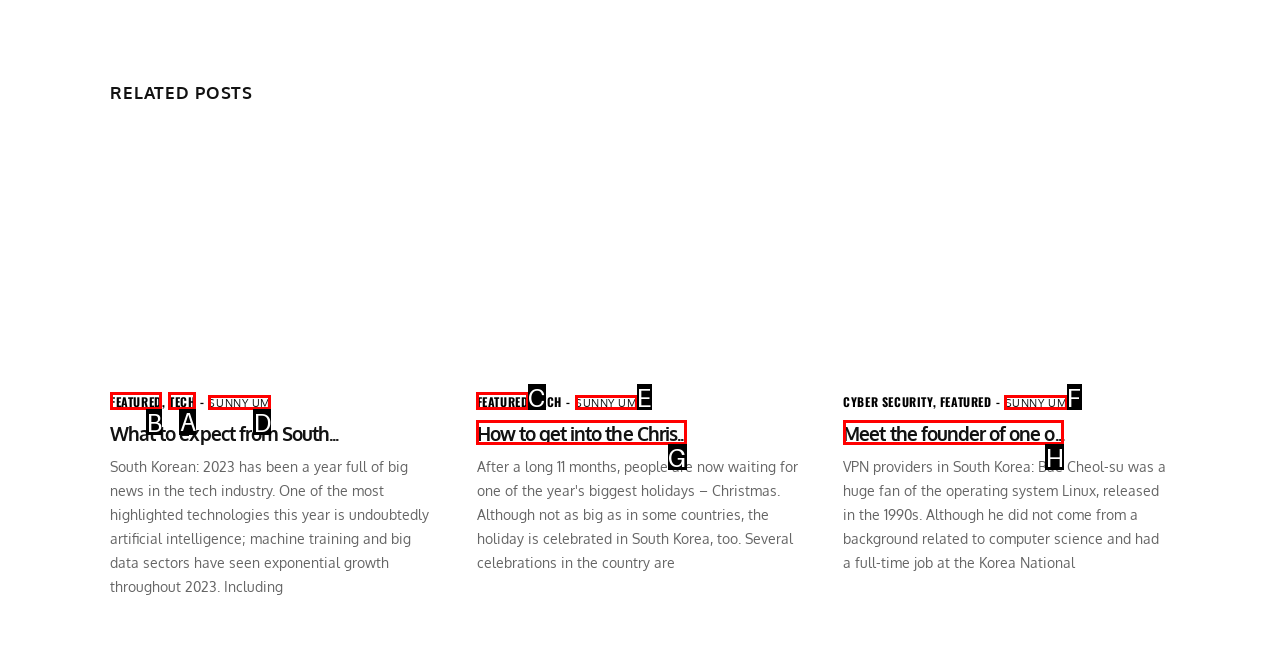Which UI element's letter should be clicked to achieve the task: go to home page
Provide the letter of the correct choice directly.

None